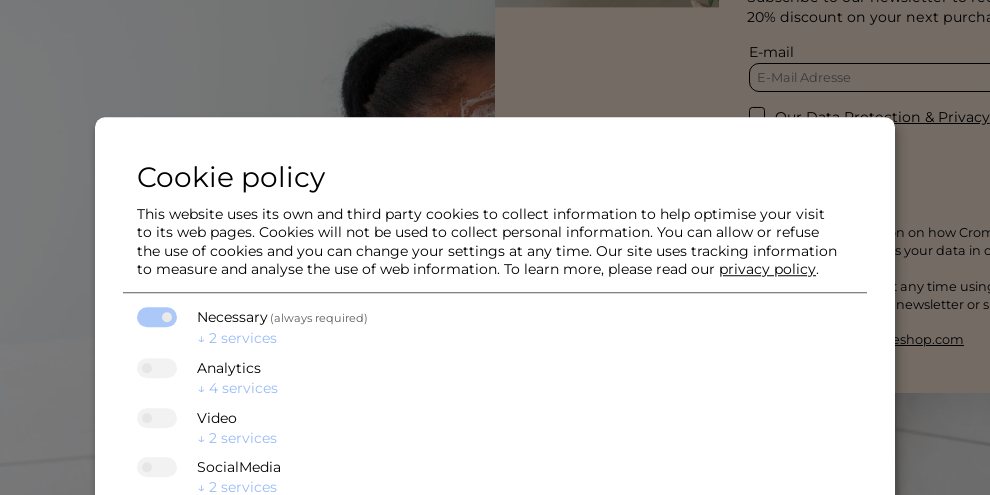Illustrate the image with a detailed caption.

The image showcases a prominent cookie policy dialog from the Croma Shop website. The dialog outlines the website's practices regarding the use of cookies, emphasizing the importance of necessary cookies as always required for optimal functionality. It presents options for users to manage their cookie preferences, specifically addressing categories such as Analytics, Video, and SocialMedia, each with associated service counts. Accompanying this information is a brief explanation stating that cookies are not used to collect personal information but are employed to enhance user experience and analyze web traffic. The policy encourages users to review further details in their privacy policy. This informative prompt aims to ensure transparency and user consent regarding data tracking practices.